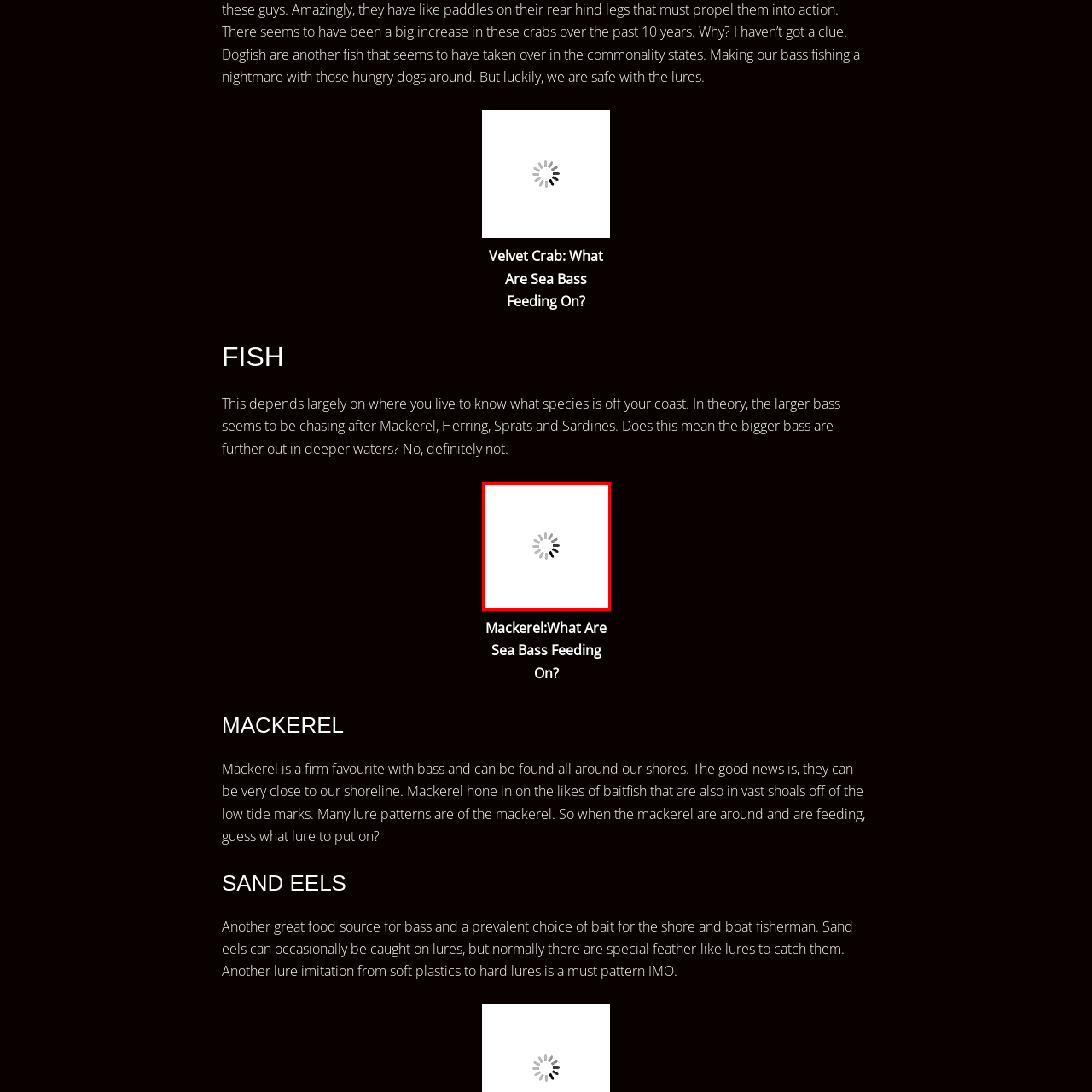Inspect the picture enclosed by the red border, Why are Mackerel an optimal choice for fishing techniques? Provide your answer as a single word or phrase.

They are attracted to baitfish and found in large numbers